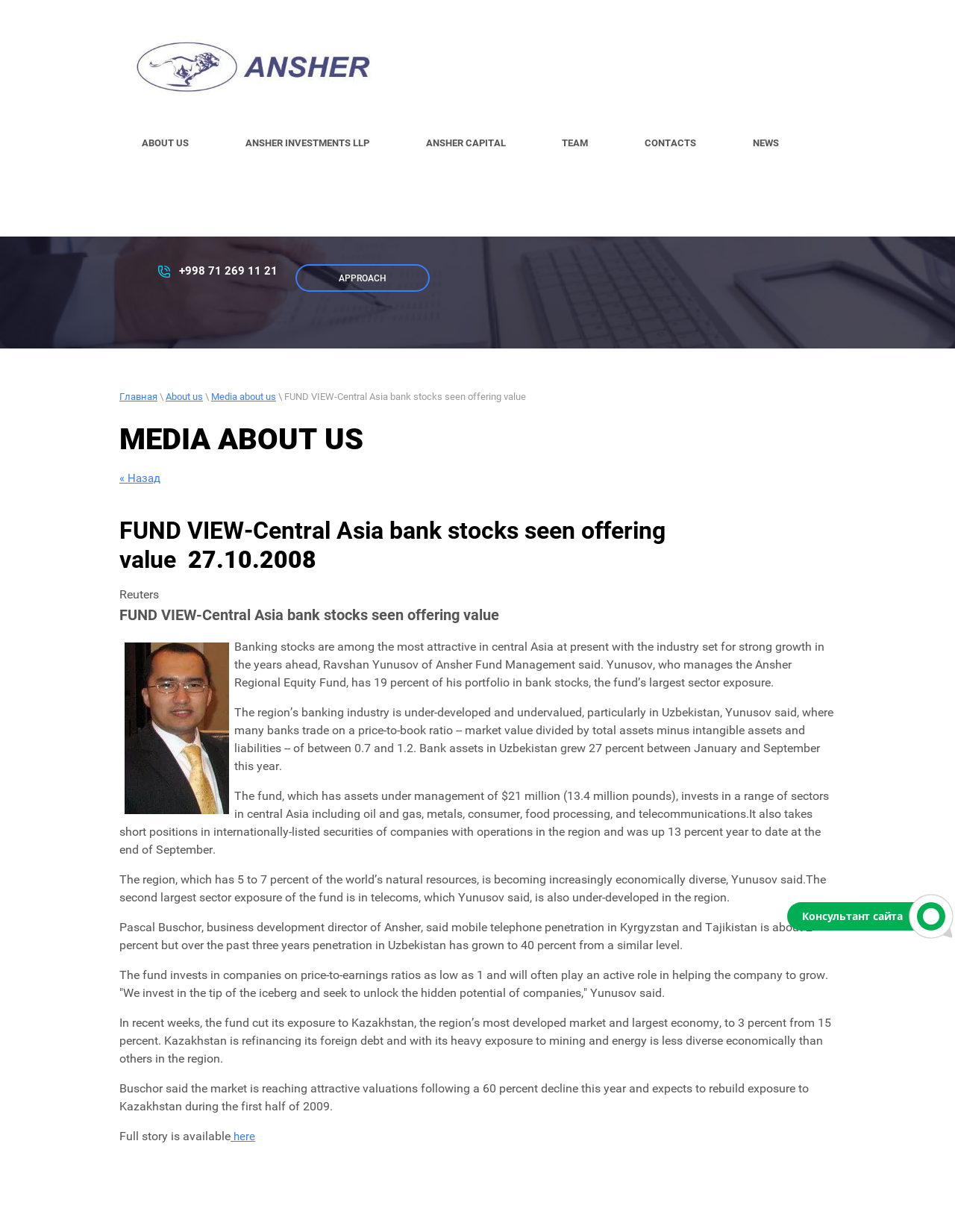Please determine the bounding box coordinates, formatted as (top-left x, top-left y, bottom-right x, bottom-right y), with all values as floating point numbers between 0 and 1. Identify the bounding box of the region described as: Ansher Capital

[0.446, 0.09, 0.573, 0.128]